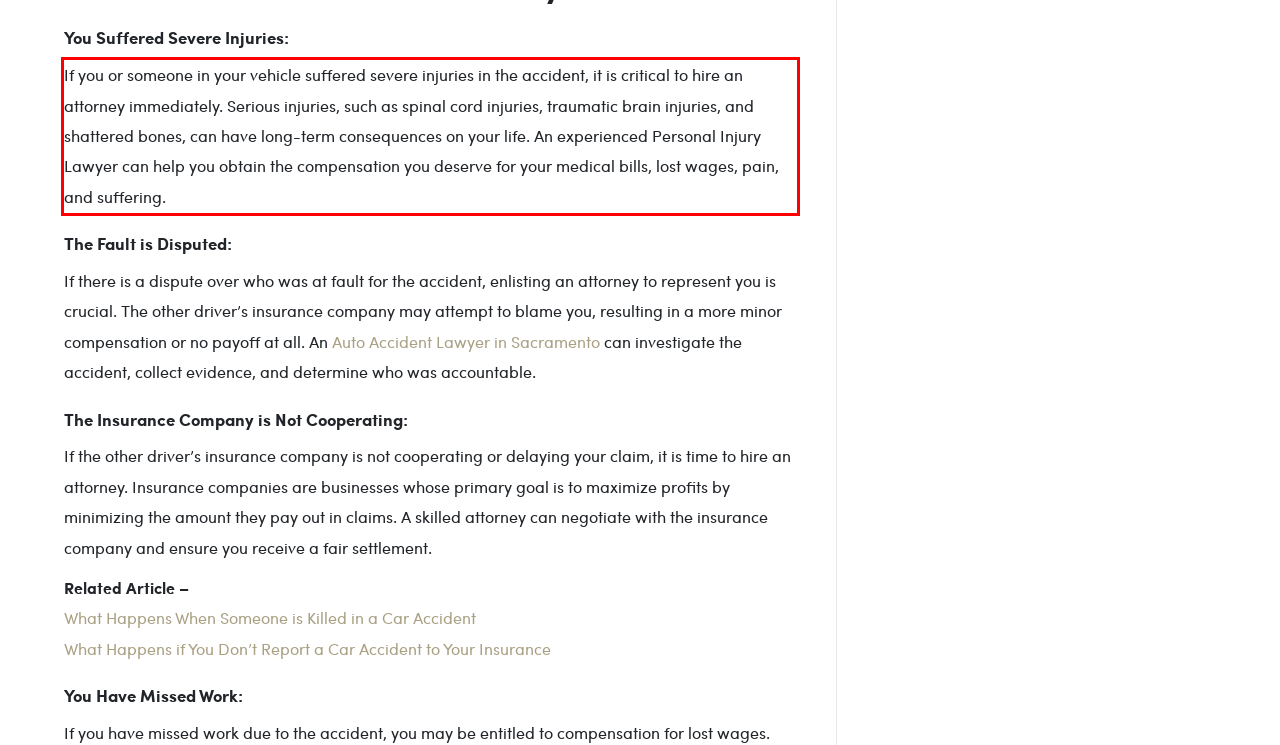Analyze the screenshot of the webpage and extract the text from the UI element that is inside the red bounding box.

If you or someone in your vehicle suffered severe injuries in the accident, it is critical to hire an attorney immediately. Serious injuries, such as spinal cord injuries, traumatic brain injuries, and shattered bones, can have long-term consequences on your life. An experienced Personal Injury Lawyer can help you obtain the compensation you deserve for your medical bills, lost wages, pain, and suffering.